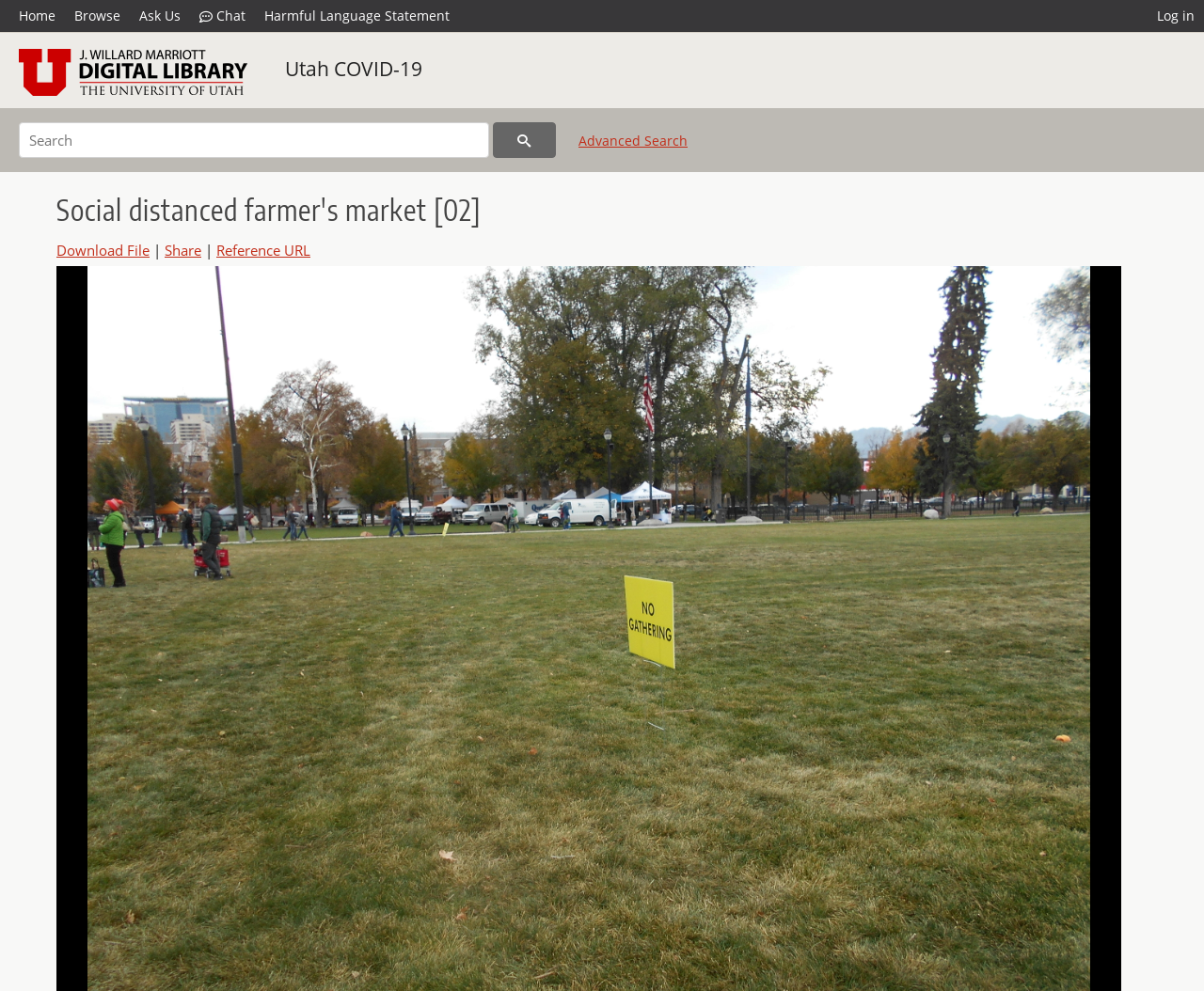Who is the creator of the image?
Using the details from the image, give an elaborate explanation to answer the question.

The creator of the image can be found in the gridcell element with the text 'Rockwell, Kenneth W.' which is located in the row with the label 'Creator'.